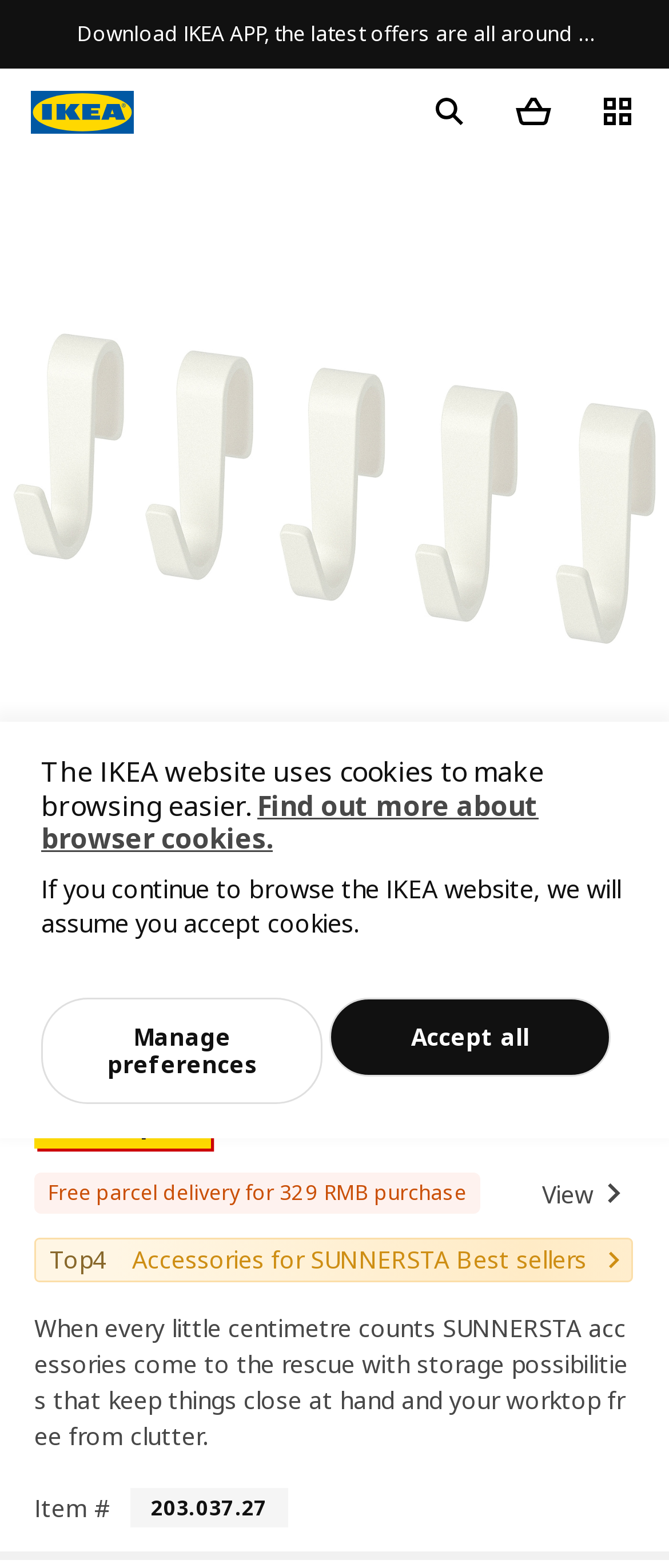What is the price of SUNNERSTA hook?
Look at the webpage screenshot and answer the question with a detailed explanation.

I found the price of SUNNERSTA hook by looking at the text '¥ 4.99/5 pack' which is located below the heading 'SUNNERSTA' and above the text 'Free parcel delivery for 329 RMB purchase'.